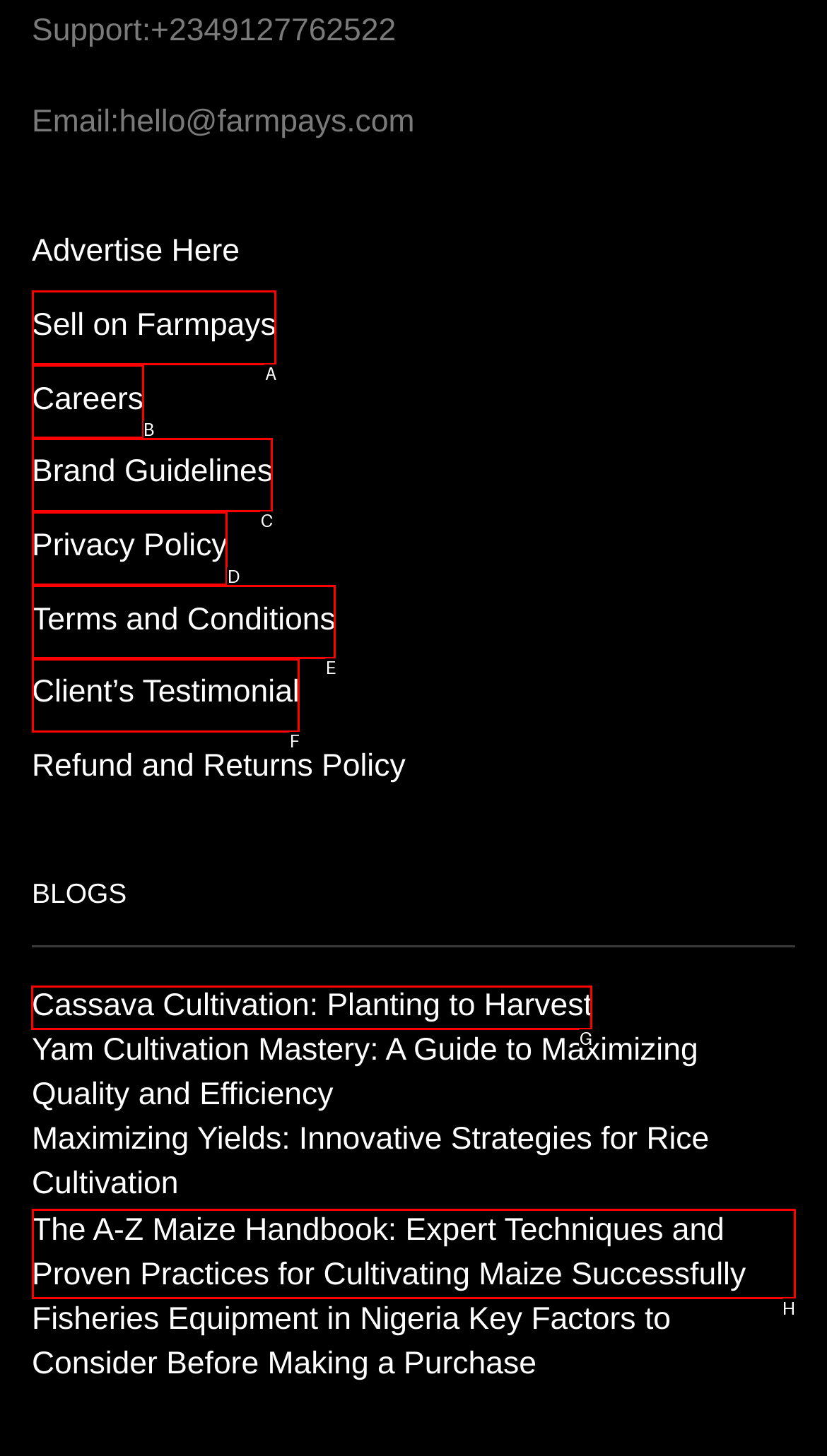Select the appropriate letter to fulfill the given instruction: Read about cassava cultivation
Provide the letter of the correct option directly.

G